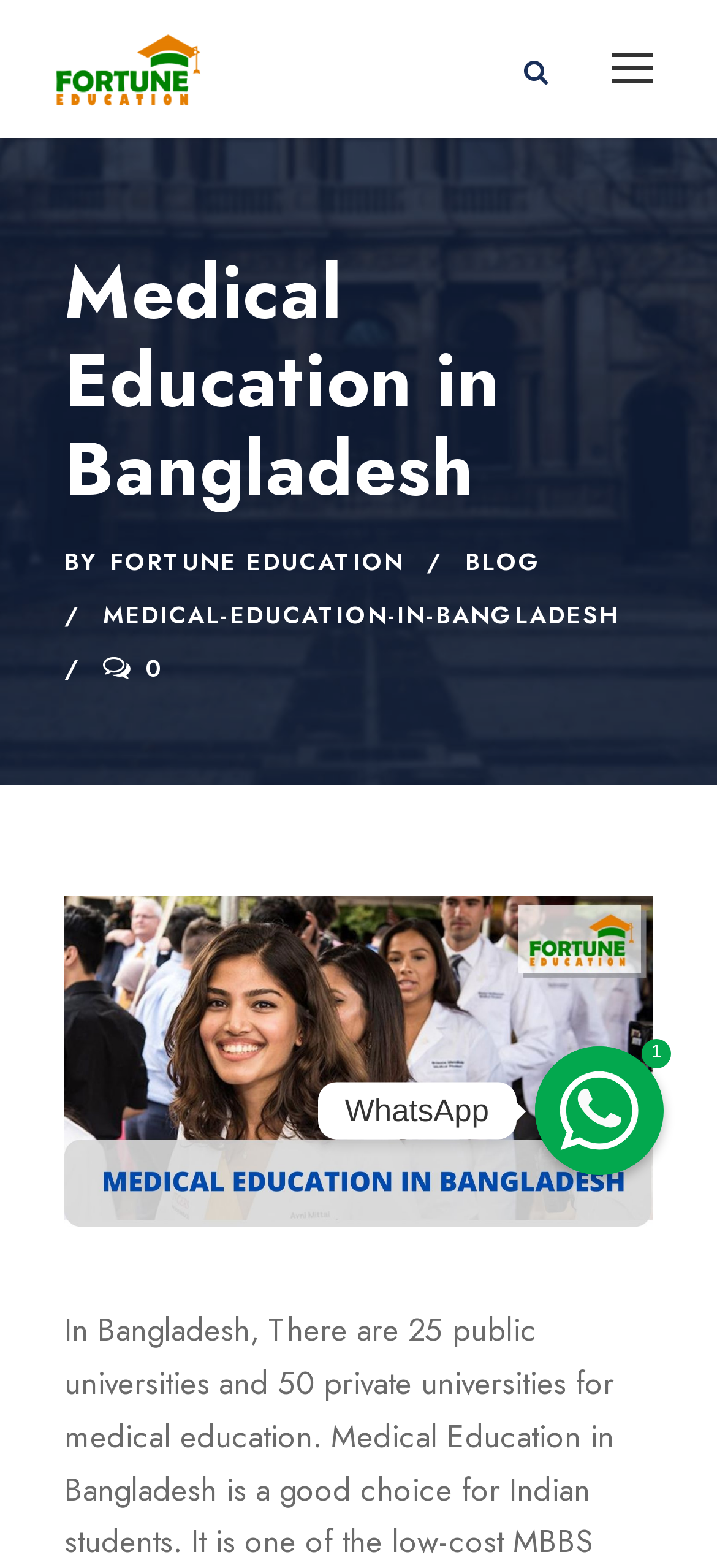Create a detailed narrative describing the layout and content of the webpage.

The webpage is about medical education in Bangladesh, specifically highlighting the opportunities for Indian students to study MBBS in Bangladesh. 

At the top left, there is a logo of "Fortune Education" which is an image accompanied by a link. On the top right, there is another link without any text. 

Below the logo, there is a heading that reads "Medical Education in Bangladesh". Next to the heading, there is a static text "BY" followed by a link to "FORTUNE EDUCATION". Further to the right, there are two more links, one to "BLOG" and another to "MEDICAL-EDUCATION-IN-BANGLADESH". 

Below the links, there is a large image related to "Medical Education in Bangladesh" that spans almost the entire width of the page. 

At the bottom right, there are two links, one with a WhatsApp icon and another with a font awesome icon. The WhatsApp icon is accompanied by an image and a static text that reads "WhatsApp".